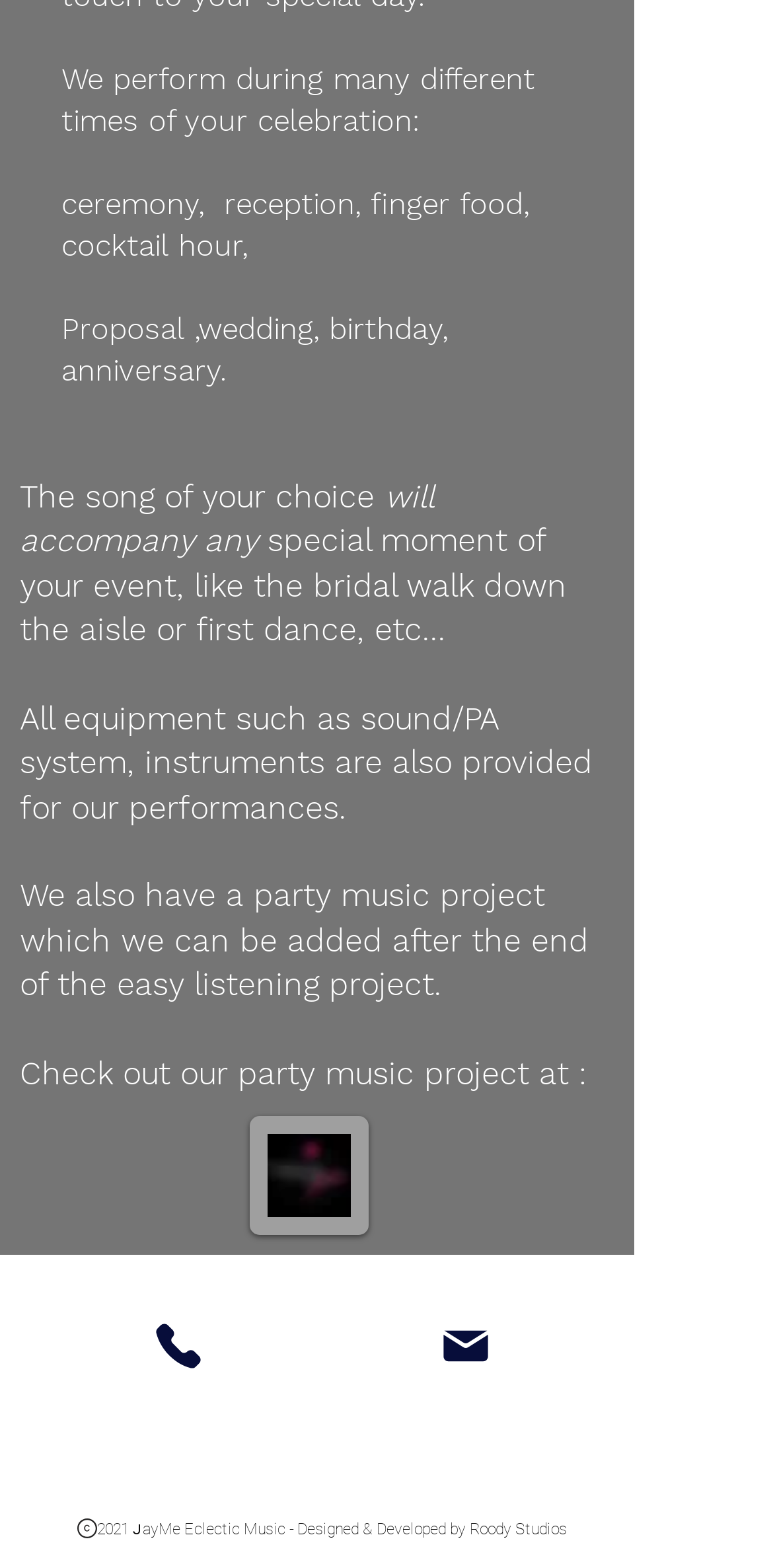Answer the question in a single word or phrase:
What is provided for the performances?

Equipment